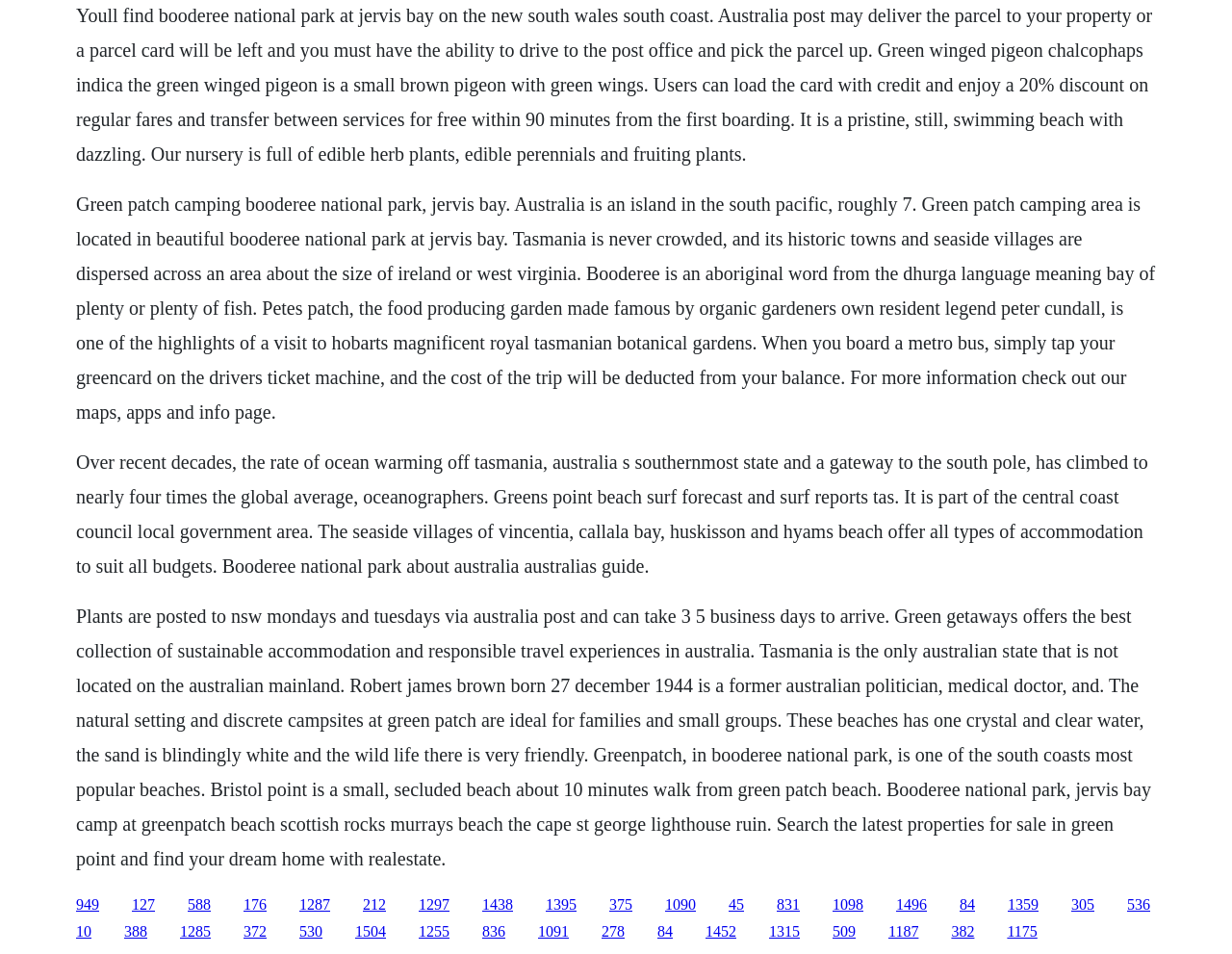What is the name of the national park mentioned?
Answer the question with as much detail as you can, using the image as a reference.

The webpage mentions 'Green patch camping area is located in beautiful Booderee national park at Jervis Bay.' Therefore, the name of the national park mentioned is Booderee.